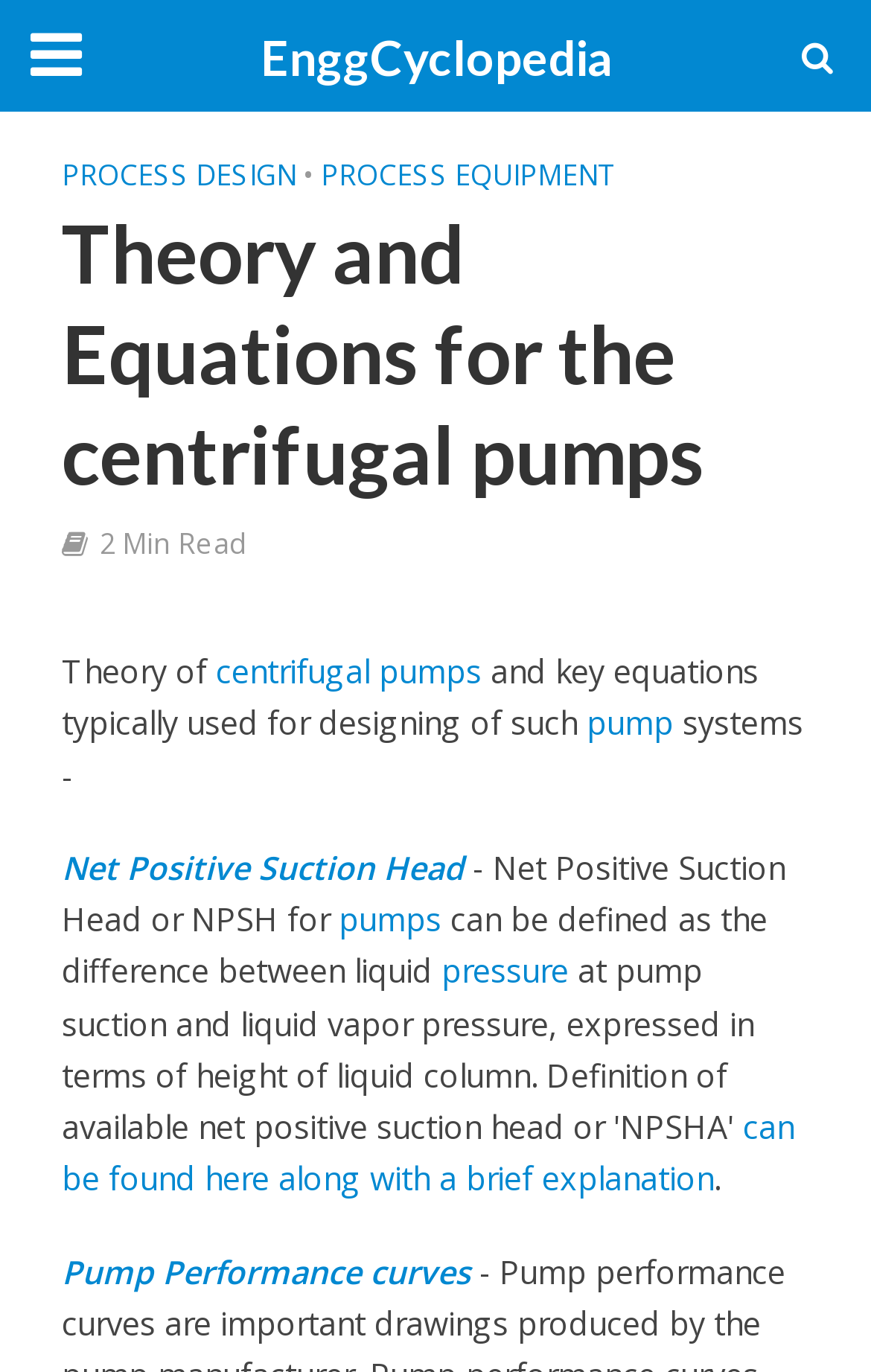Generate the text of the webpage's primary heading.

Theory and Equations for the centrifugal pumps